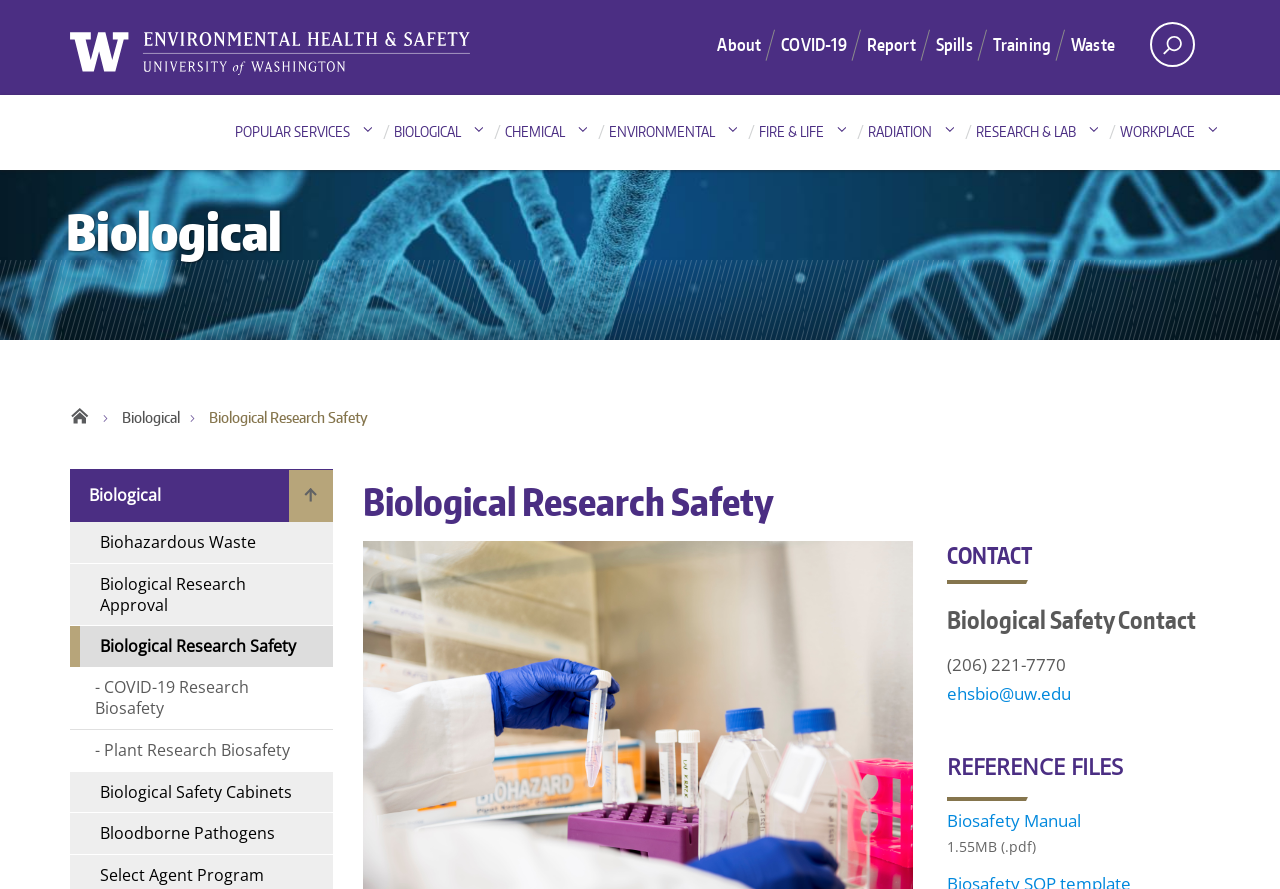What is the file type of the Biosafety Manual?
Please provide a single word or phrase answer based on the image.

.pdf